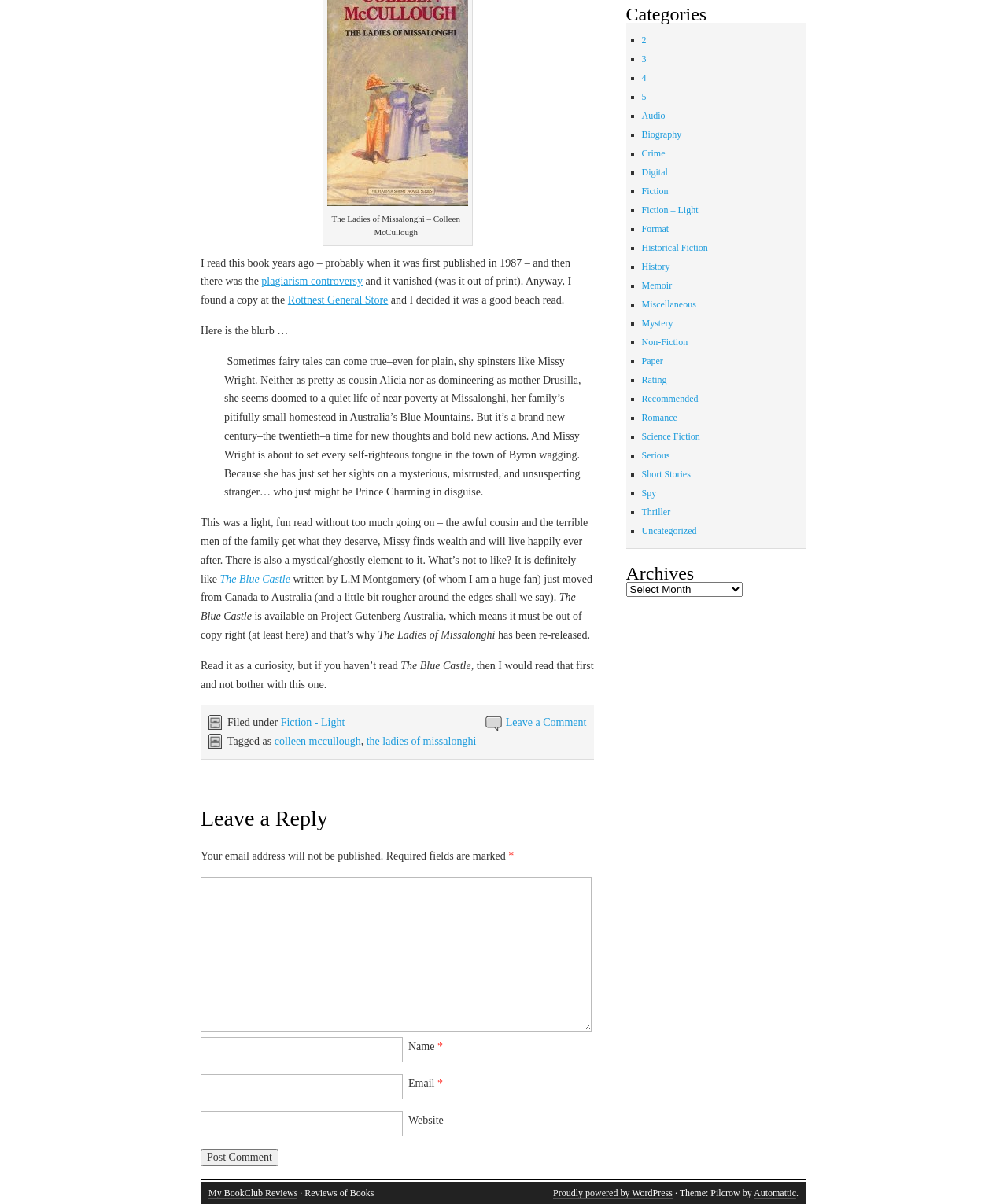Provide the bounding box coordinates of the HTML element this sentence describes: "Digital". The bounding box coordinates consist of four float numbers between 0 and 1, i.e., [left, top, right, bottom].

[0.637, 0.139, 0.663, 0.148]